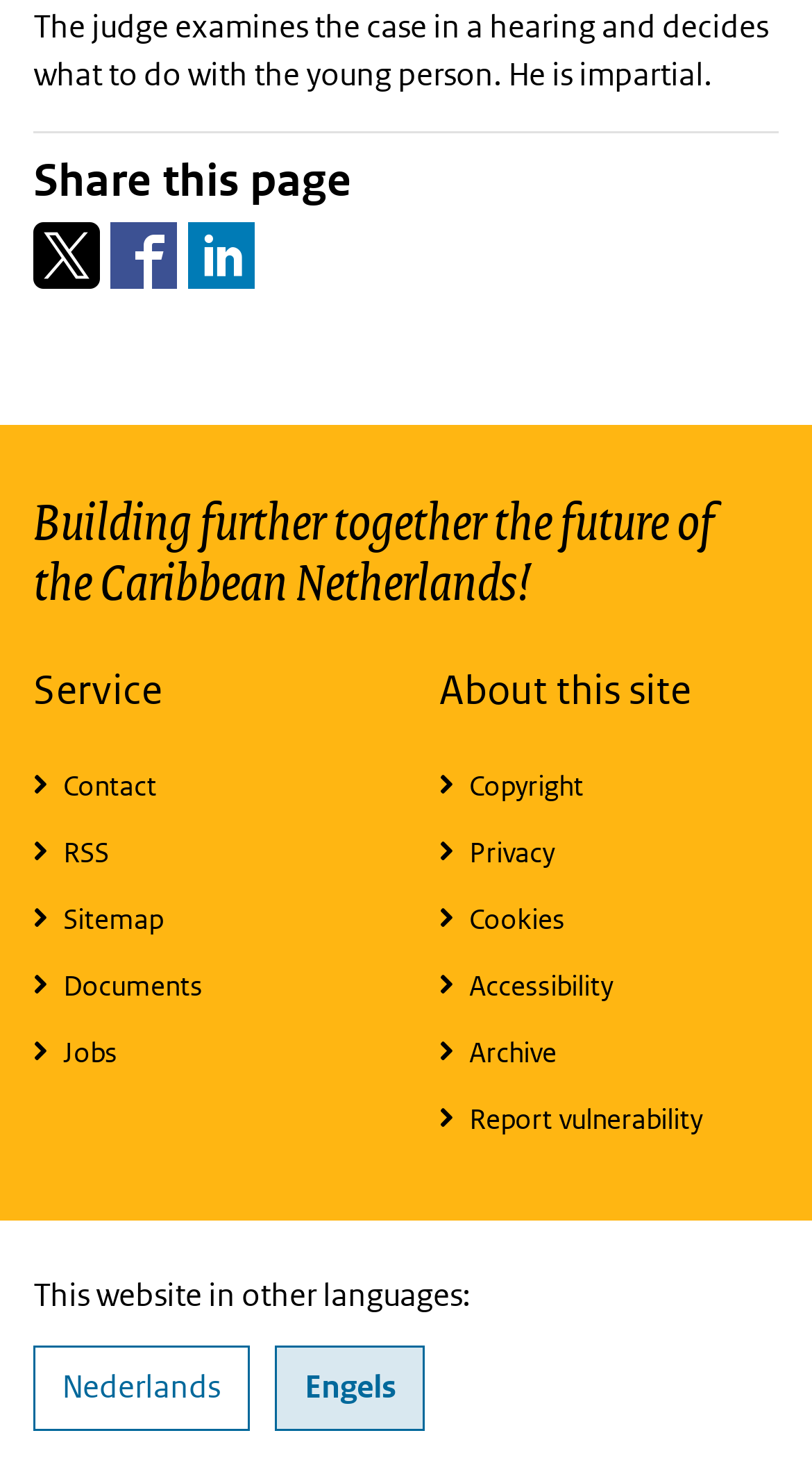How many links are available under the 'Service' heading?
With the help of the image, please provide a detailed response to the question.

Under the 'Service' heading, there are five links available: Contact, RSS, Sitemap, Documents, and Jobs.